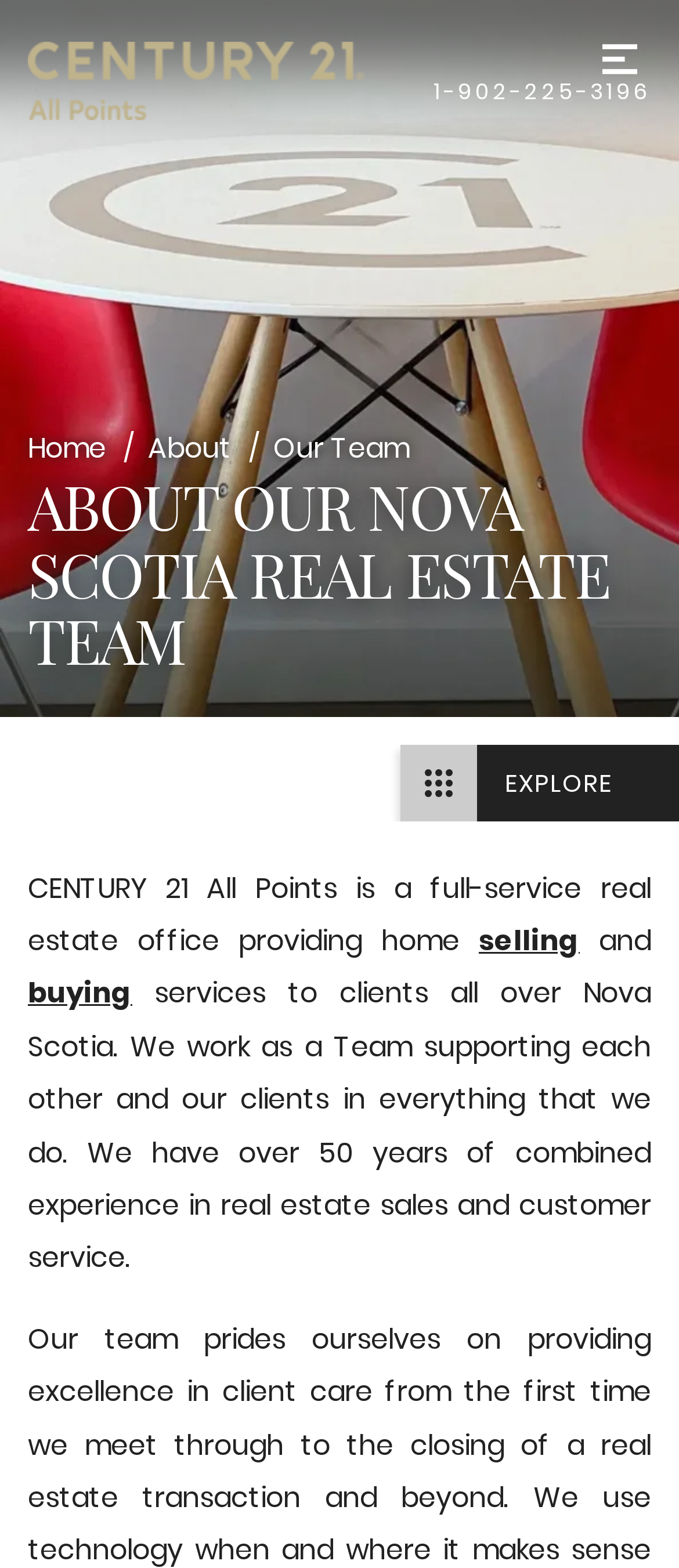How many years of combined experience do they have?
Look at the image and answer the question with a single word or phrase.

over 50 years